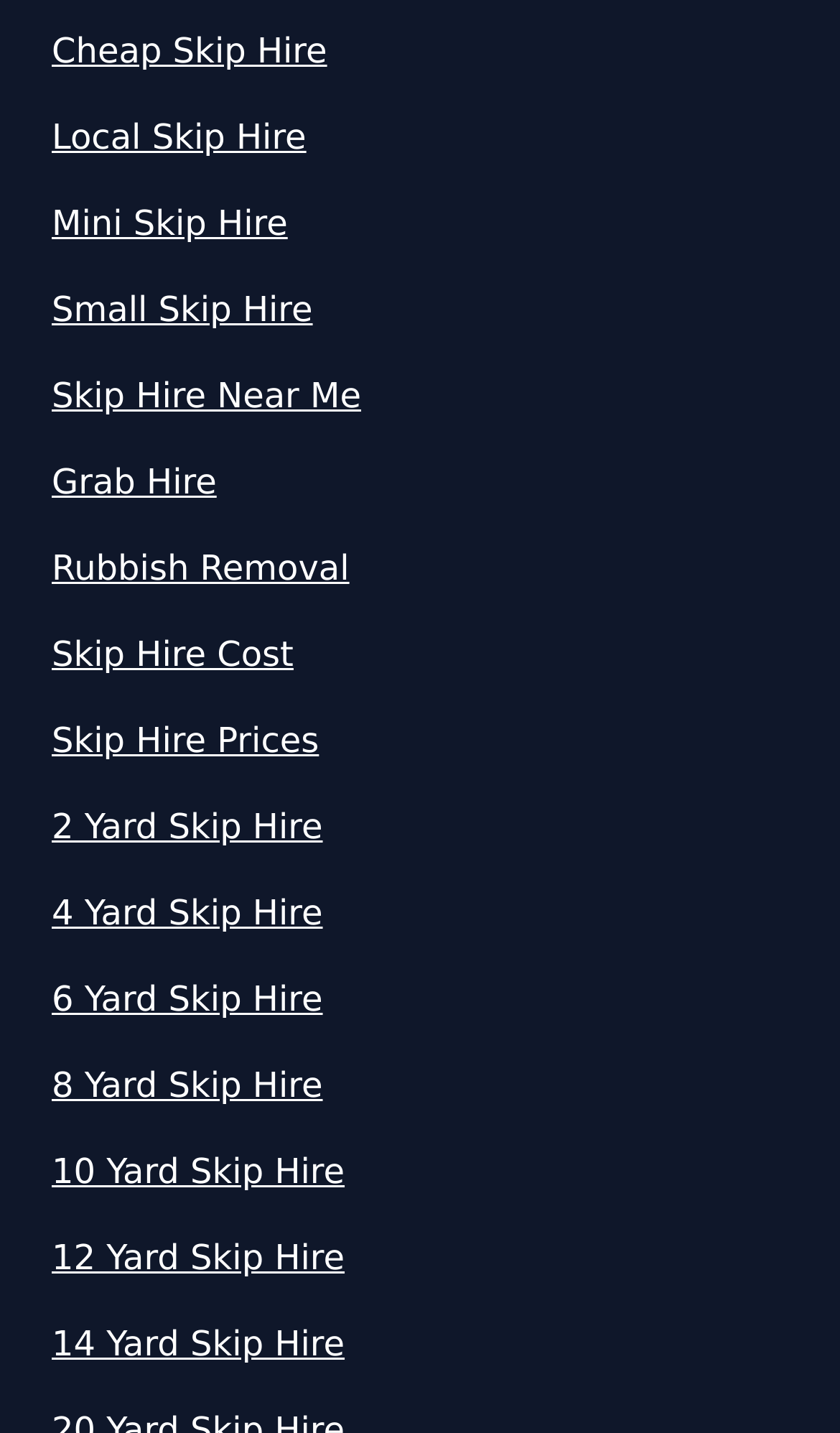Please specify the bounding box coordinates of the clickable region necessary for completing the following instruction: "Learn about 2 Yard Skip Hire". The coordinates must consist of four float numbers between 0 and 1, i.e., [left, top, right, bottom].

[0.062, 0.559, 0.938, 0.595]